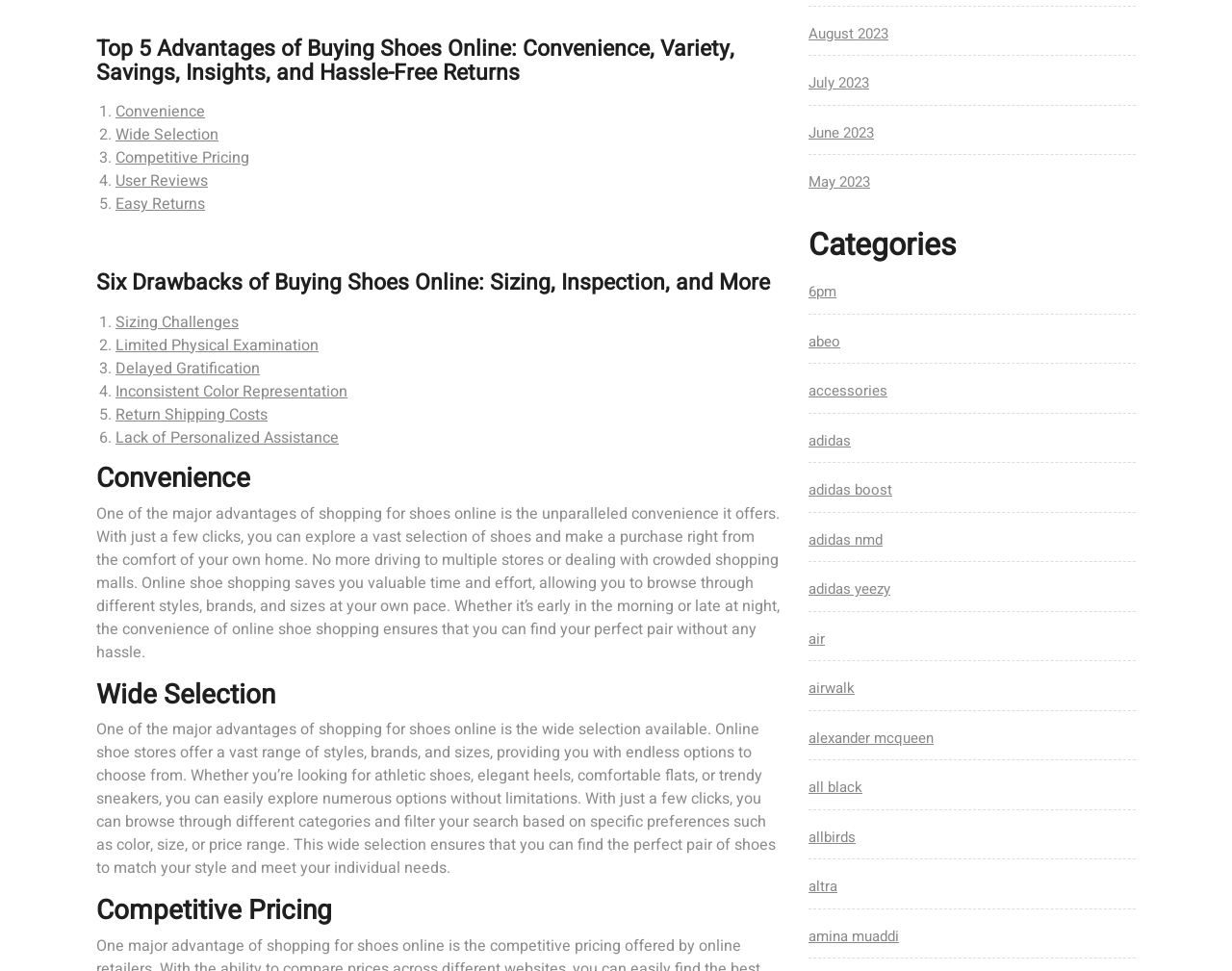Identify the bounding box for the UI element described as: "adidas nmd". Ensure the coordinates are four float numbers between 0 and 1, formatted as [left, top, right, bottom].

[0.656, 0.545, 0.716, 0.567]